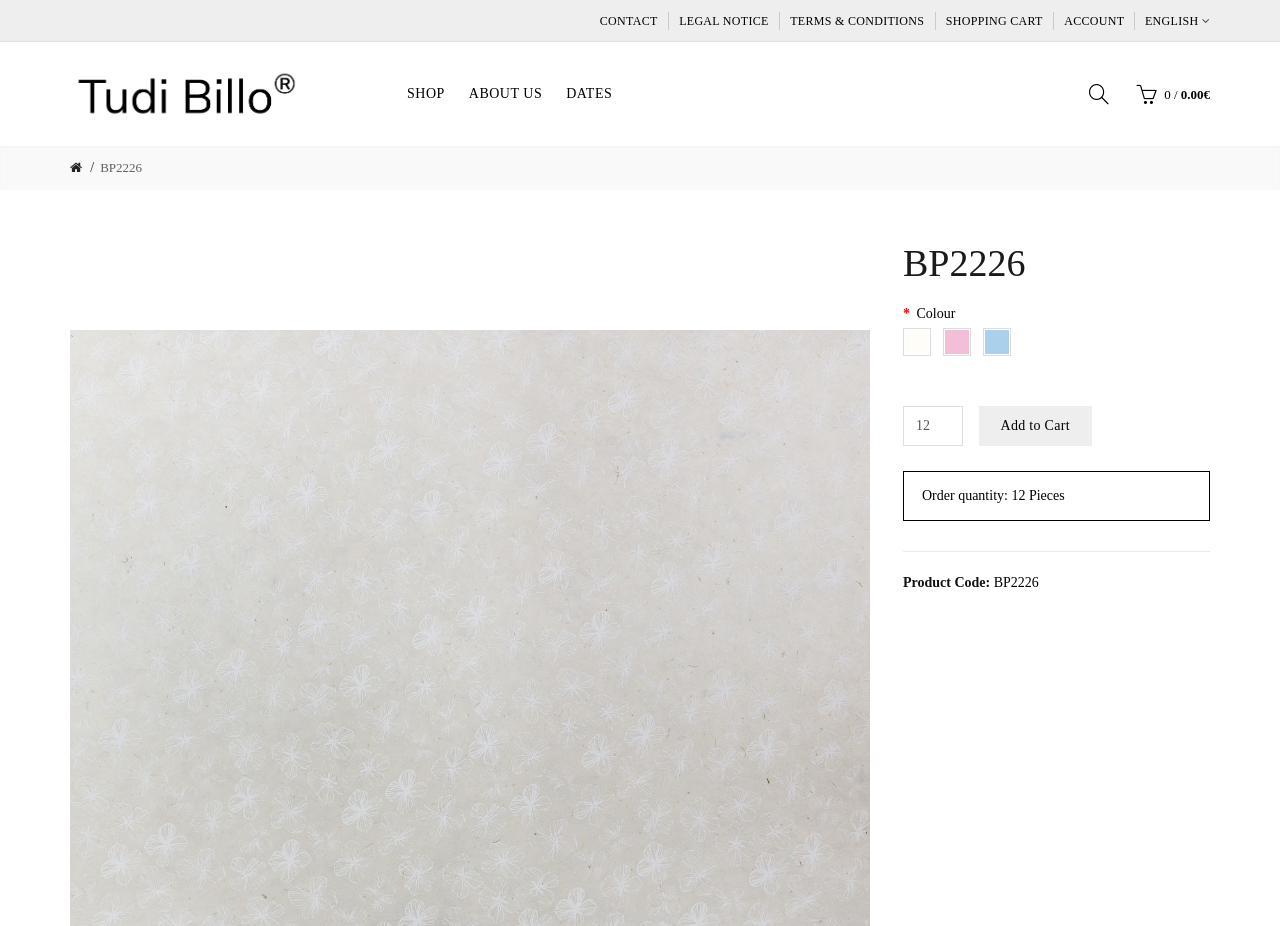Please find the bounding box coordinates for the clickable element needed to perform this instruction: "Change the order quantity".

[0.705, 0.439, 0.752, 0.482]